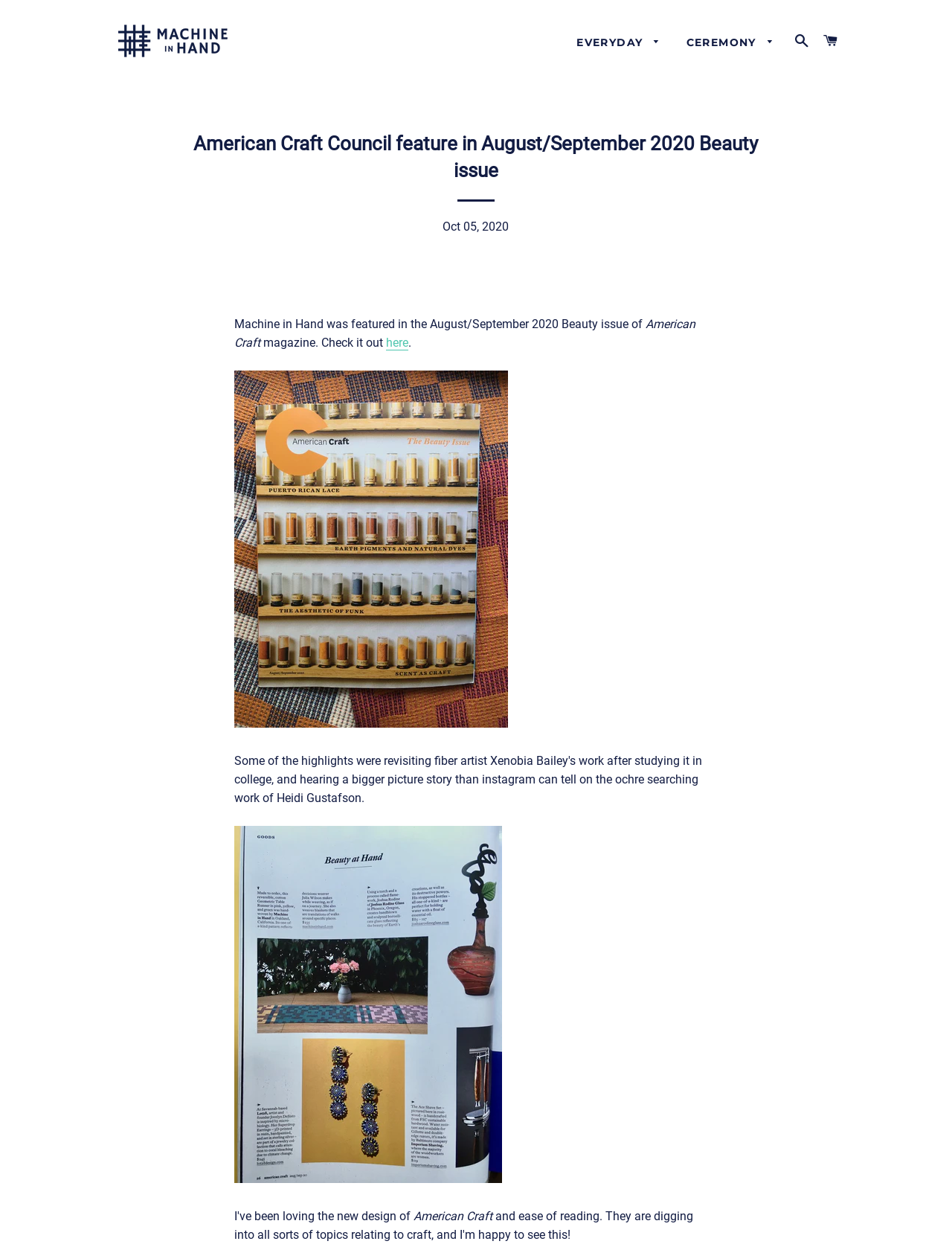Find the bounding box coordinates of the element's region that should be clicked in order to follow the given instruction: "View Ceremonial Cloths". The coordinates should consist of four float numbers between 0 and 1, i.e., [left, top, right, bottom].

[0.709, 0.049, 0.904, 0.07]